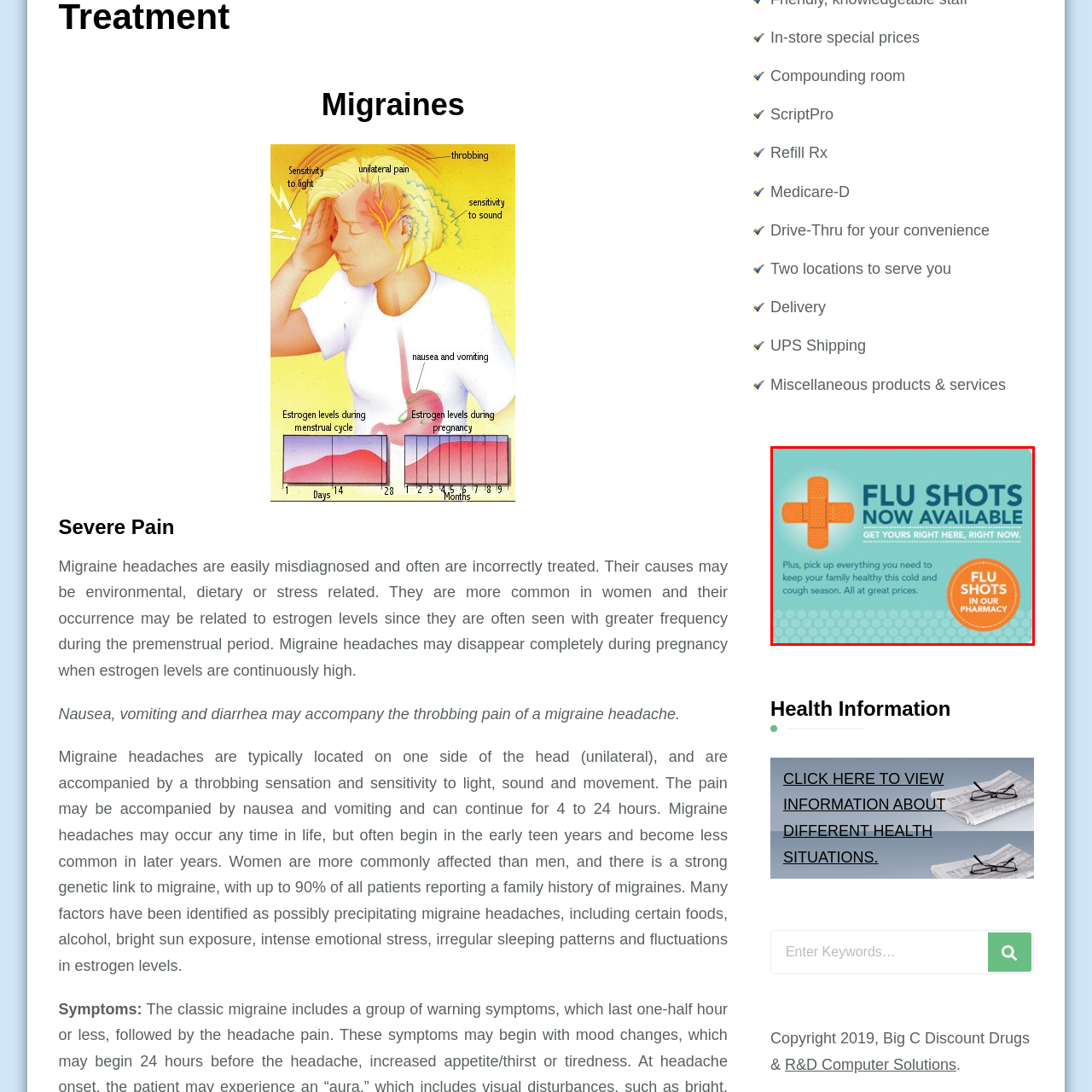Check the image marked by the red frame and reply to the question using one word or phrase:
What is the purpose of the orange band-aid graphic?

To reinforce the health theme